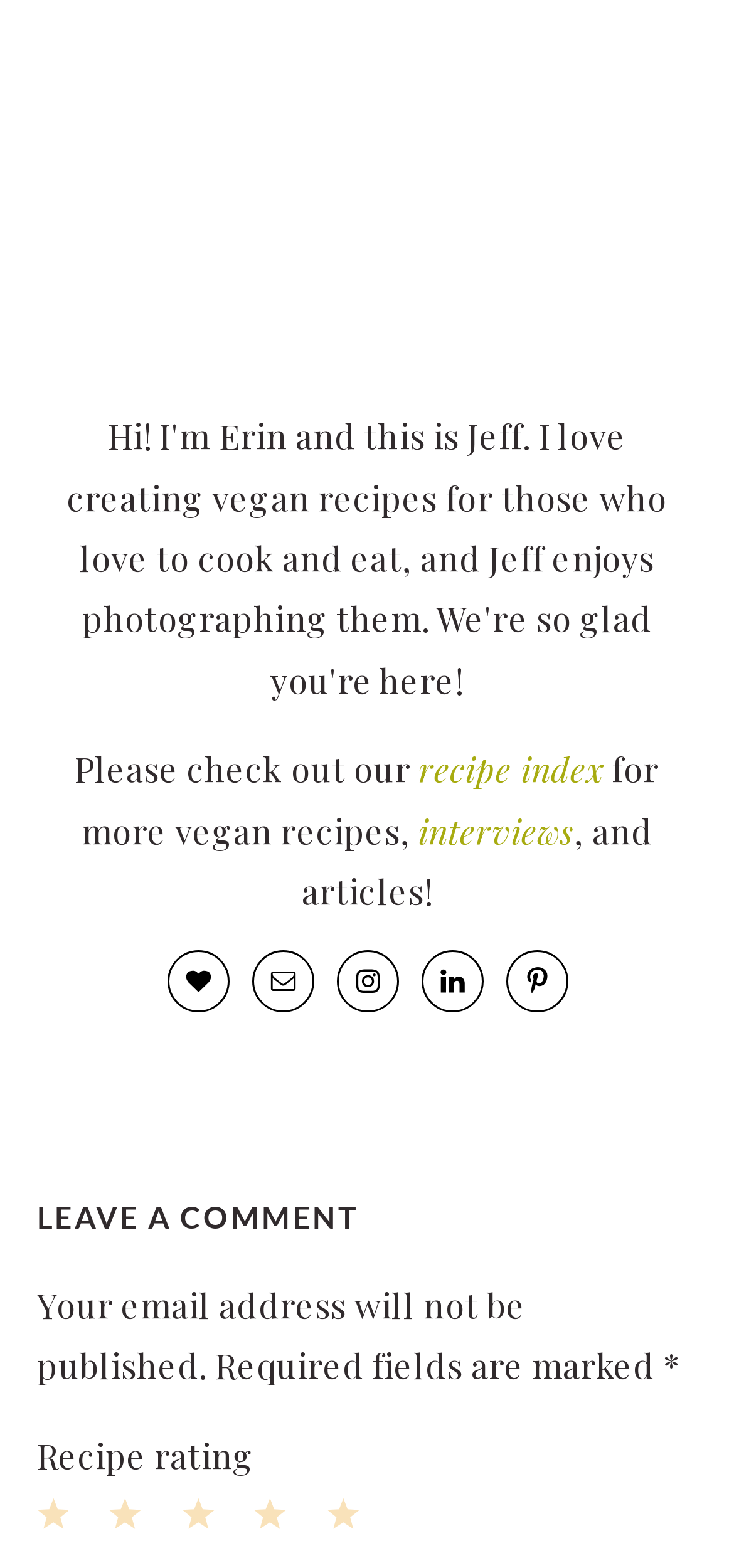Identify the bounding box coordinates for the element that needs to be clicked to fulfill this instruction: "rate this recipe 5 stars". Provide the coordinates in the format of four float numbers between 0 and 1: [left, top, right, bottom].

[0.512, 0.948, 0.545, 0.986]